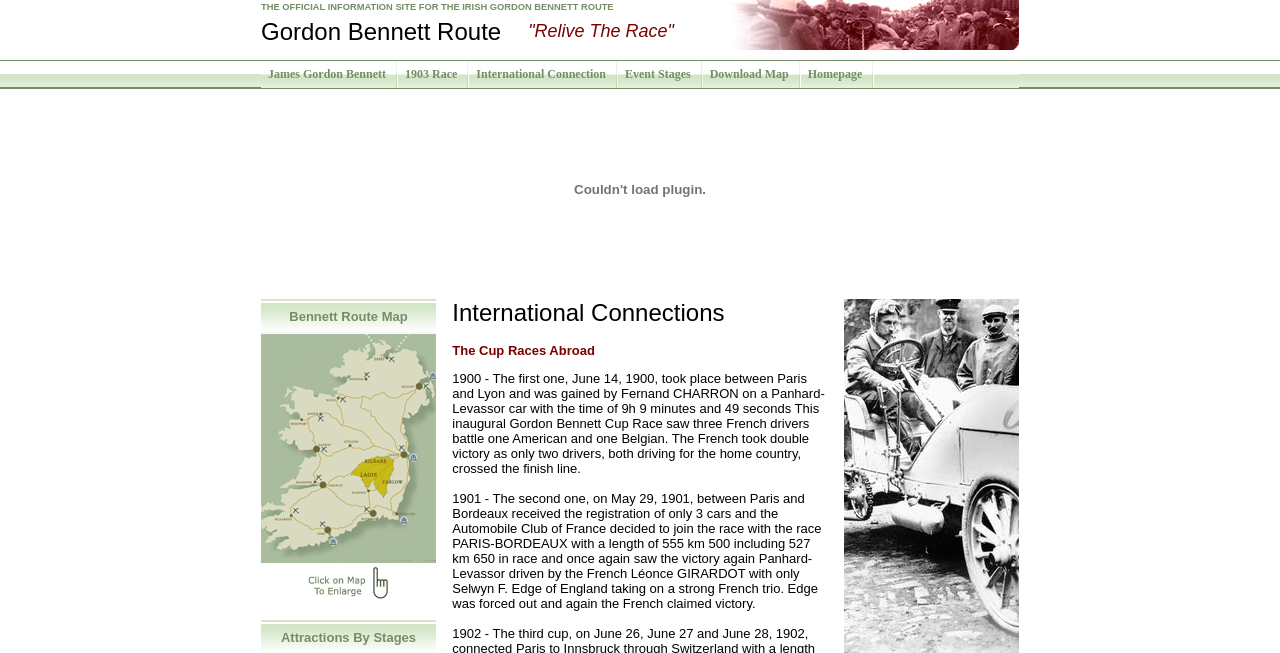Respond with a single word or phrase:
How many links are present in the second table row?

6